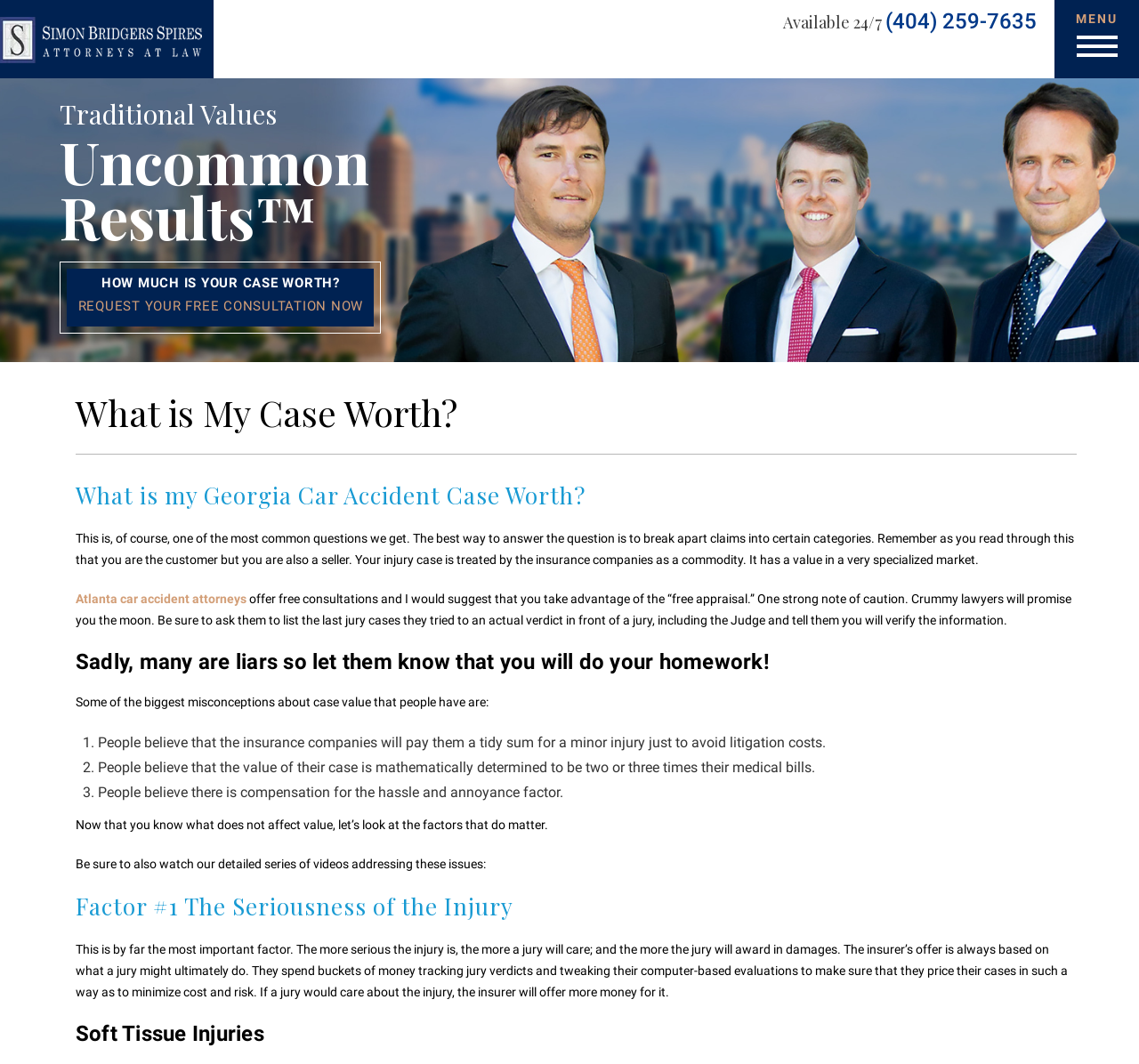What is recommended to do when consulting with lawyers?
Using the image, respond with a single word or phrase.

Do your homework